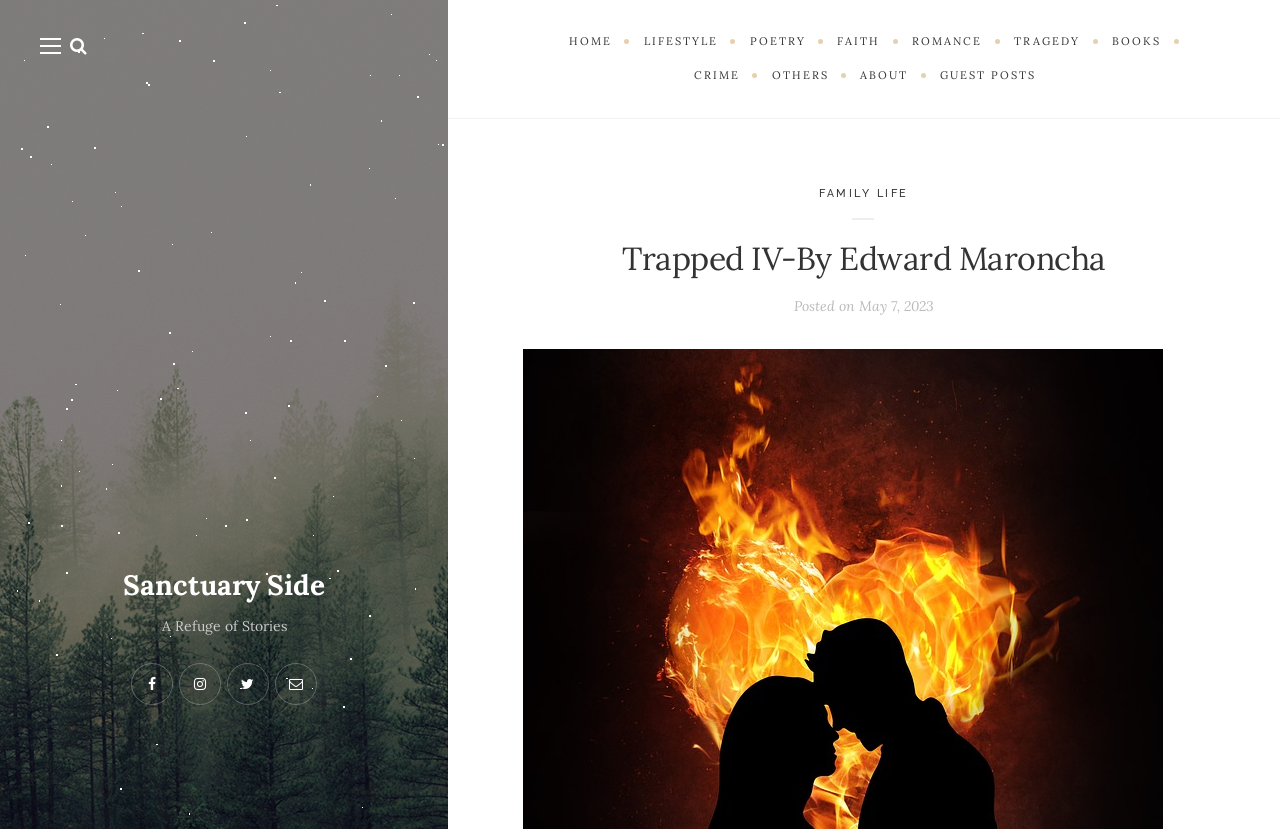Identify the bounding box coordinates of the clickable region to carry out the given instruction: "visit Sanctuary Side".

[0.096, 0.684, 0.254, 0.727]